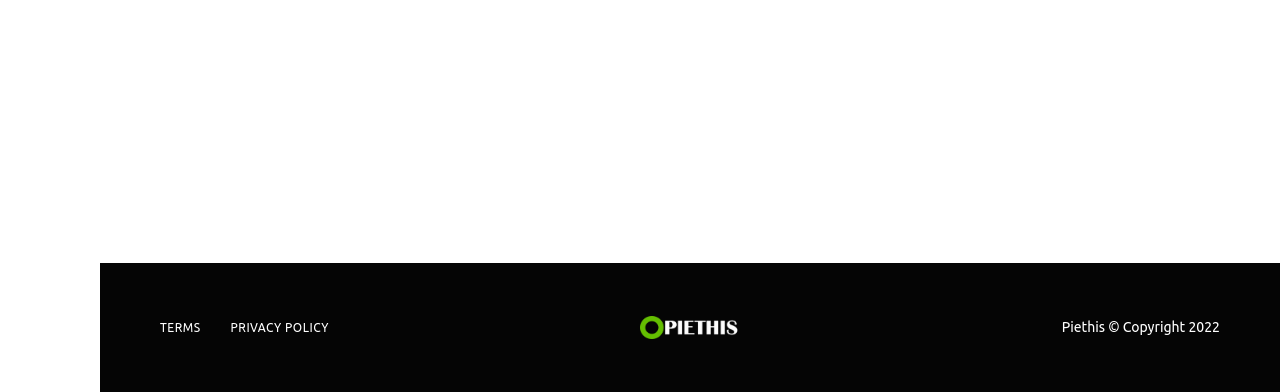Based on the visual content of the image, answer the question thoroughly: What is the date of the third article?

The third article has a link with the text 'December 23, 2021', which suggests that the article was published on this date.